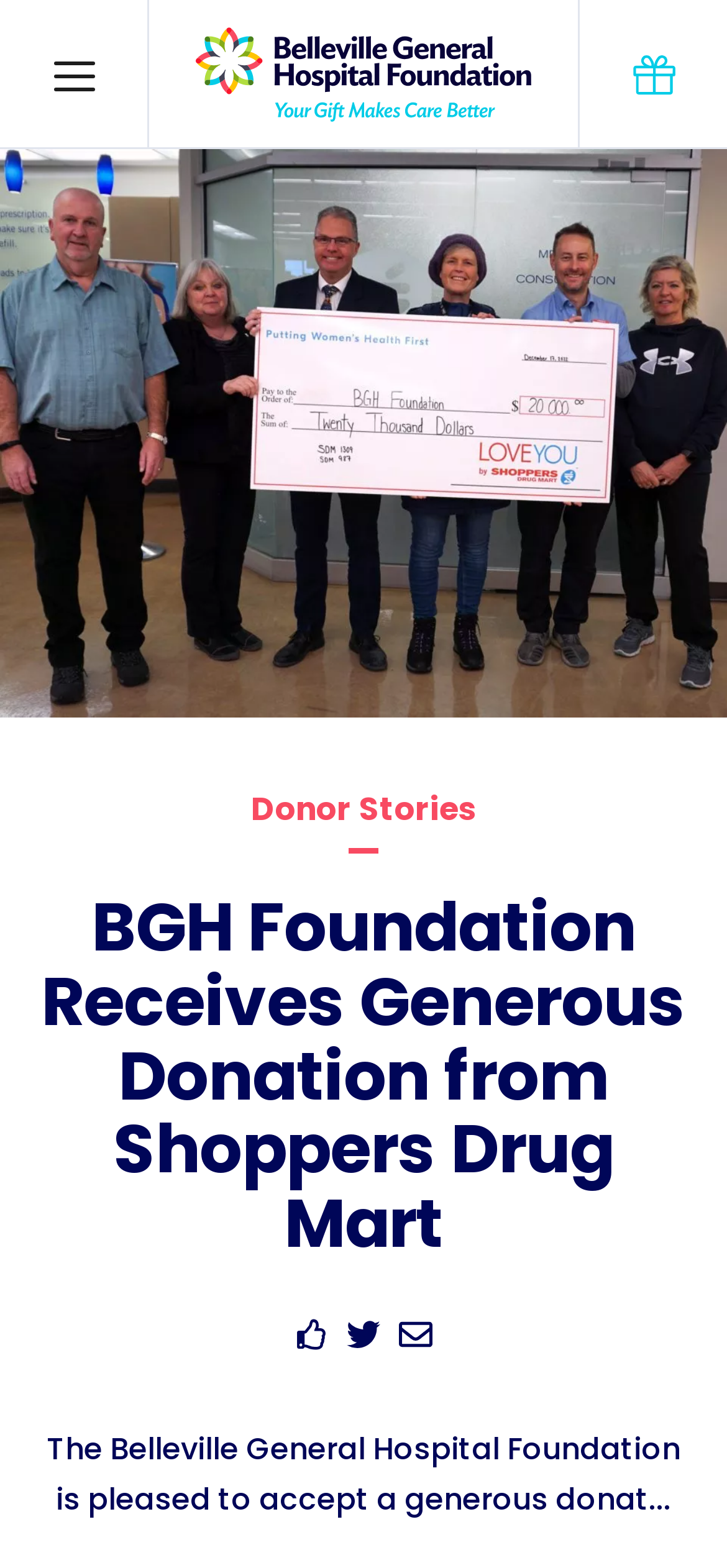Identify the title of the webpage and provide its text content.

BGH Foundation Receives Generous Donation from Shoppers Drug Mart